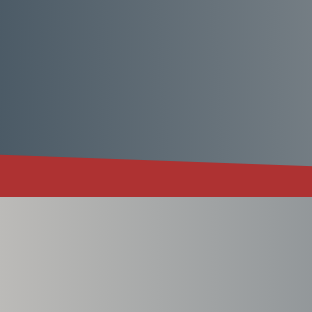Please provide a one-word or short phrase answer to the question:
What design element adds dynamism and sophistication?

Bold red stripe